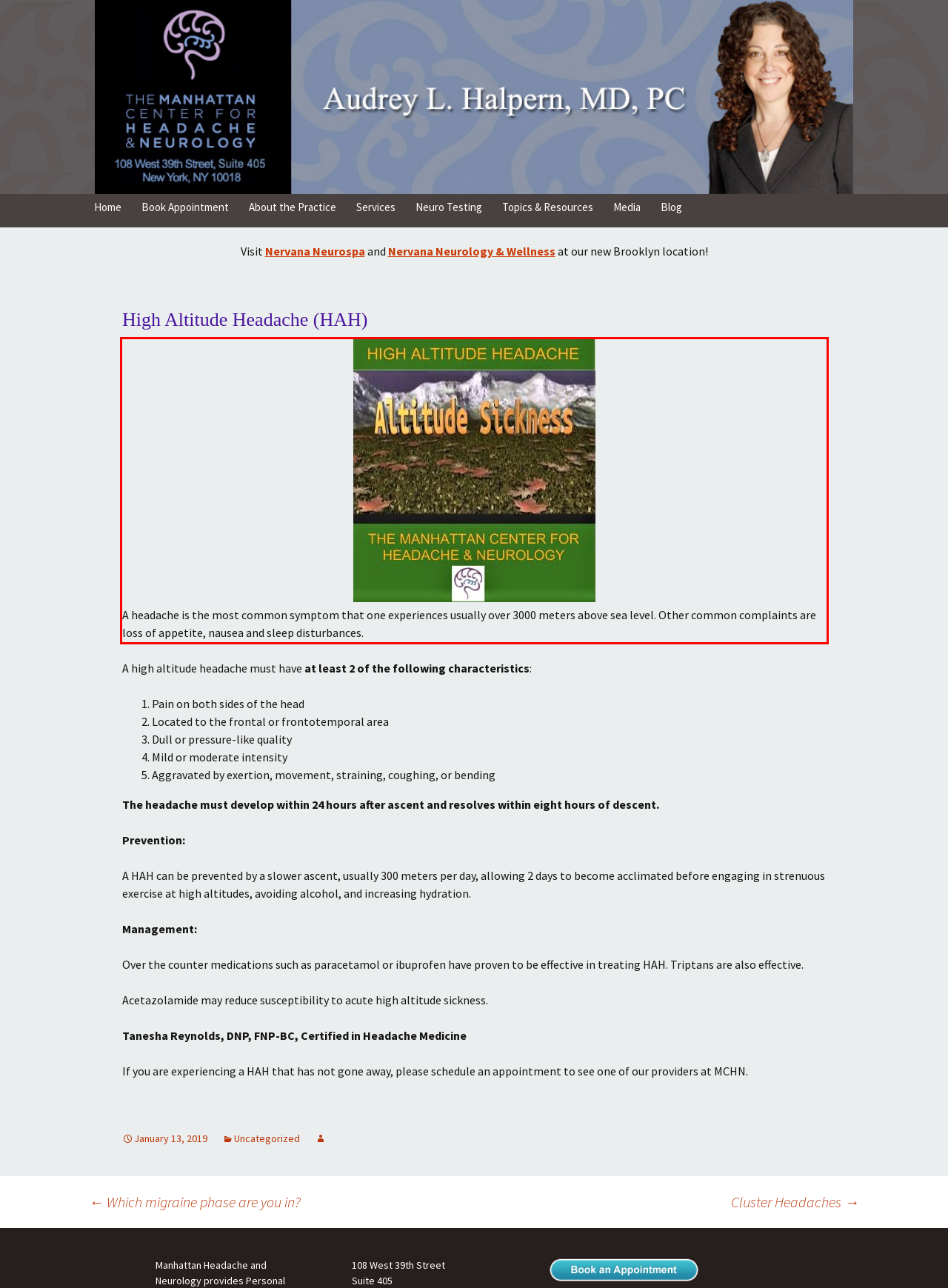Please perform OCR on the UI element surrounded by the red bounding box in the given webpage screenshot and extract its text content.

A headache is the most common symptom that one experiences usually over 3000 meters above sea level. Other common complaints are loss of appetite, nausea and sleep disturbances.